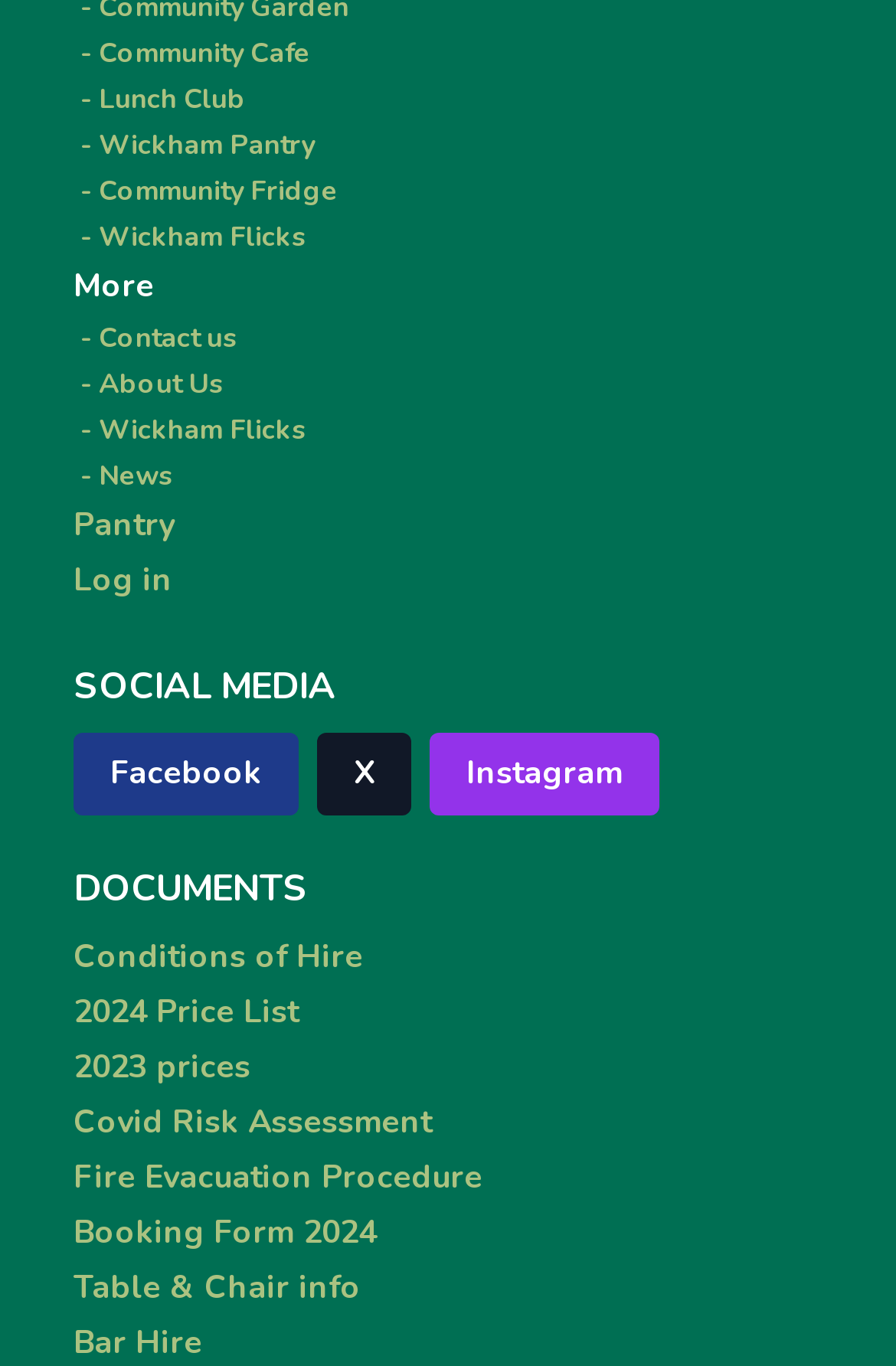Locate the bounding box coordinates of the area you need to click to fulfill this instruction: 'Read Conditions of Hire'. The coordinates must be in the form of four float numbers ranging from 0 to 1: [left, top, right, bottom].

[0.082, 0.684, 0.918, 0.718]